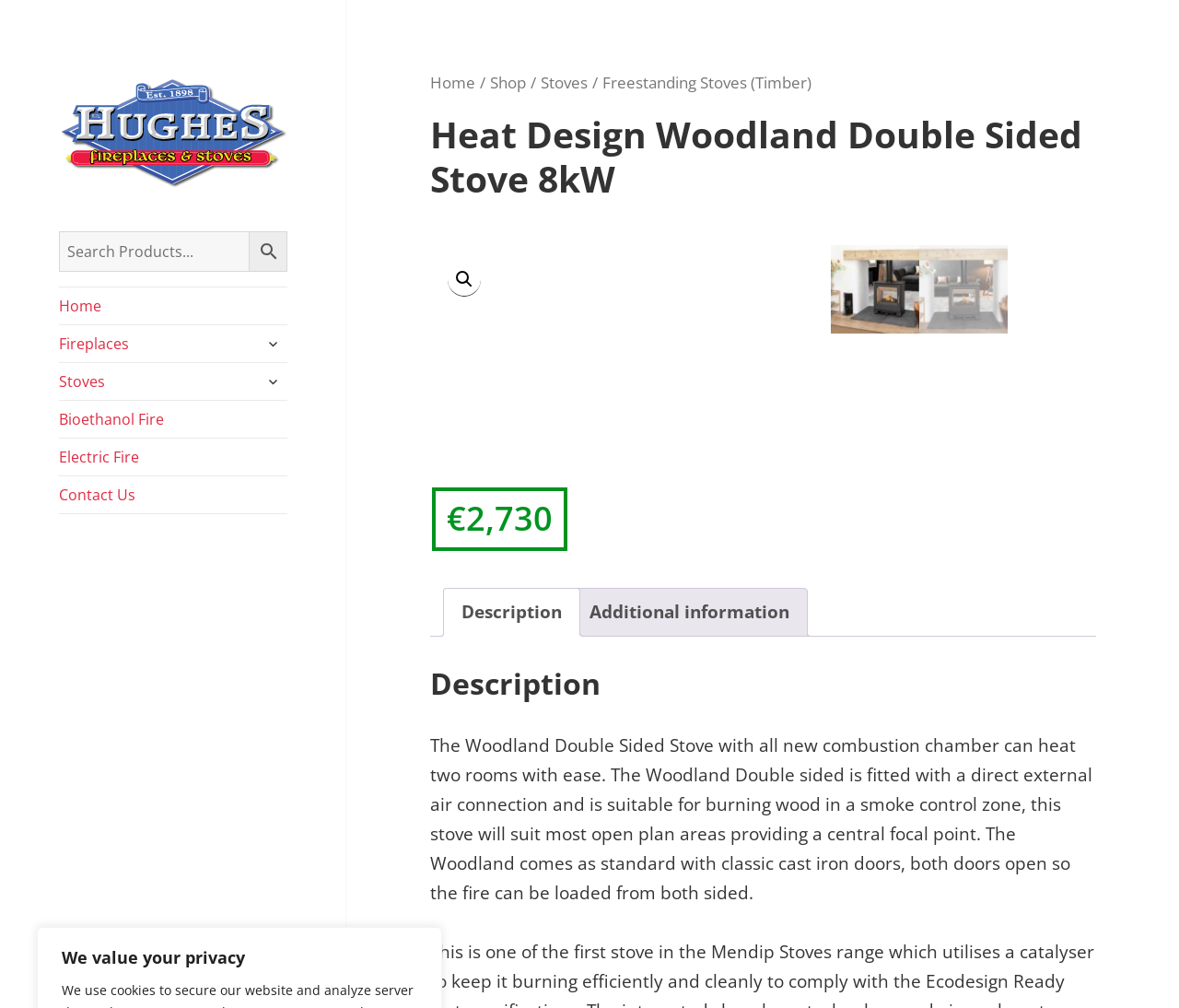What is the orientation of the tab list?
Using the image as a reference, answer with just one word or a short phrase.

Horizontal